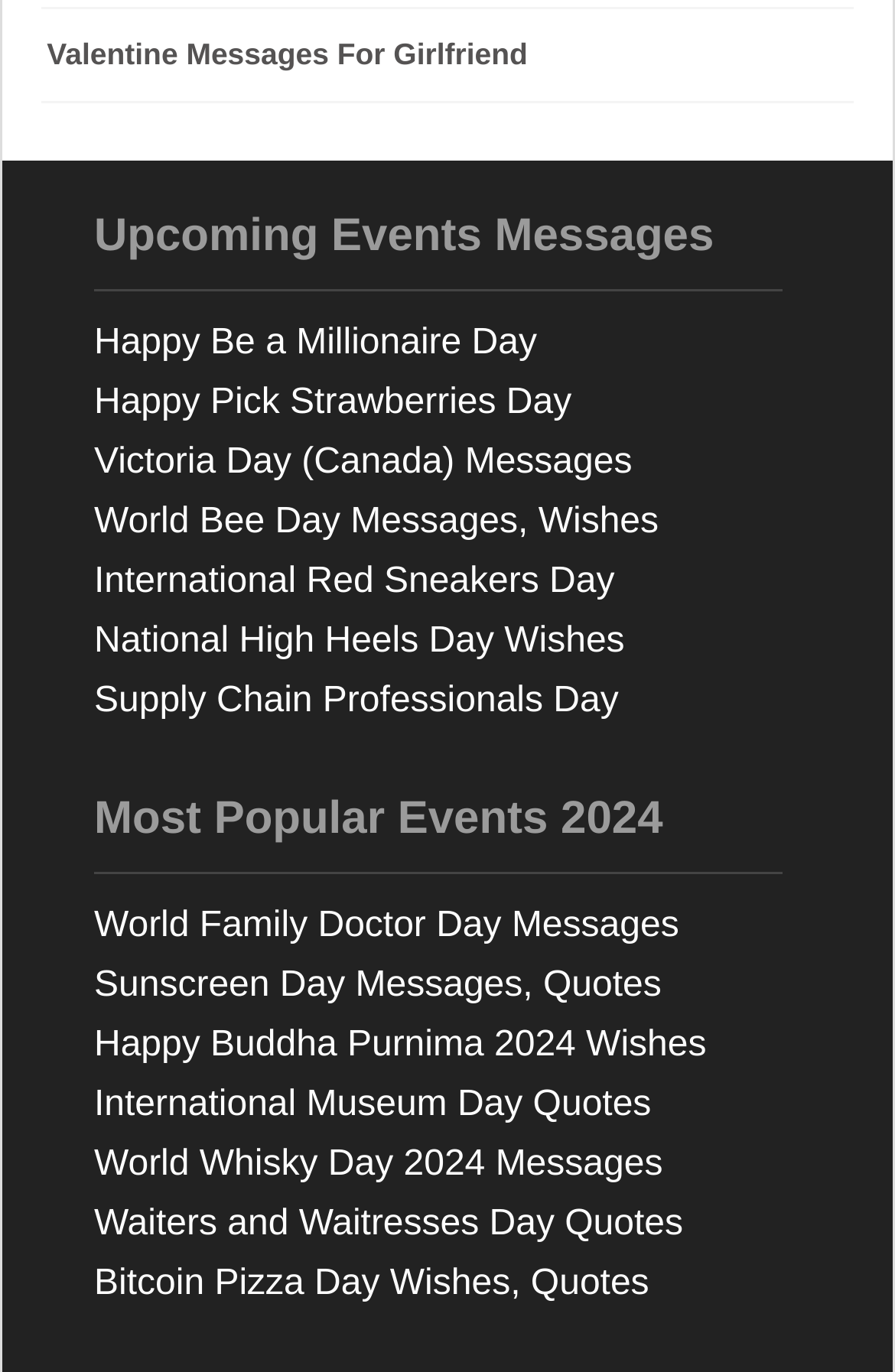Please respond to the question using a single word or phrase:
What is the last event listed on this webpage?

Bitcoin Pizza Day Wishes, Quotes